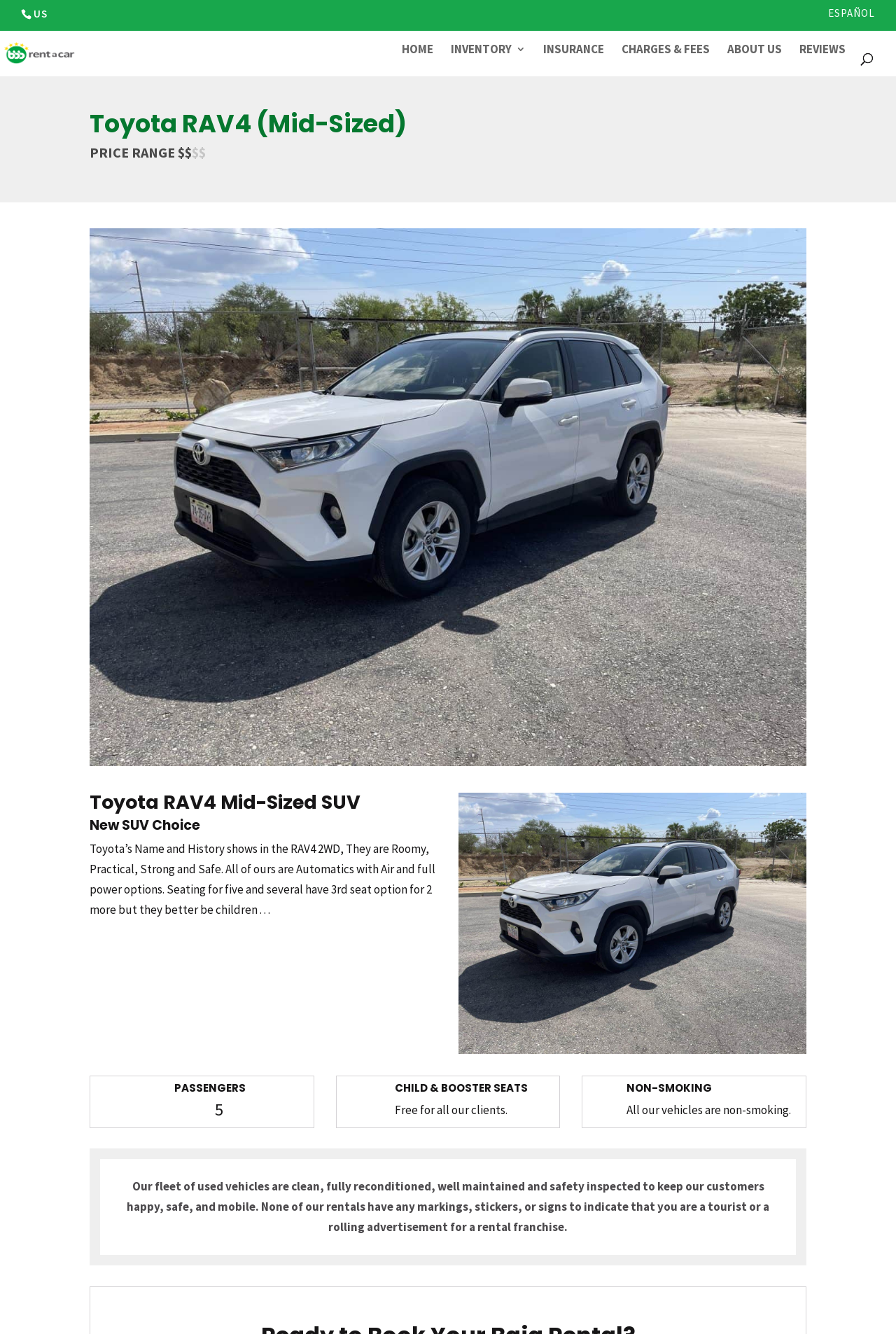Do the vehicles have any markings or signs?
Please provide a single word or phrase as your answer based on the screenshot.

No